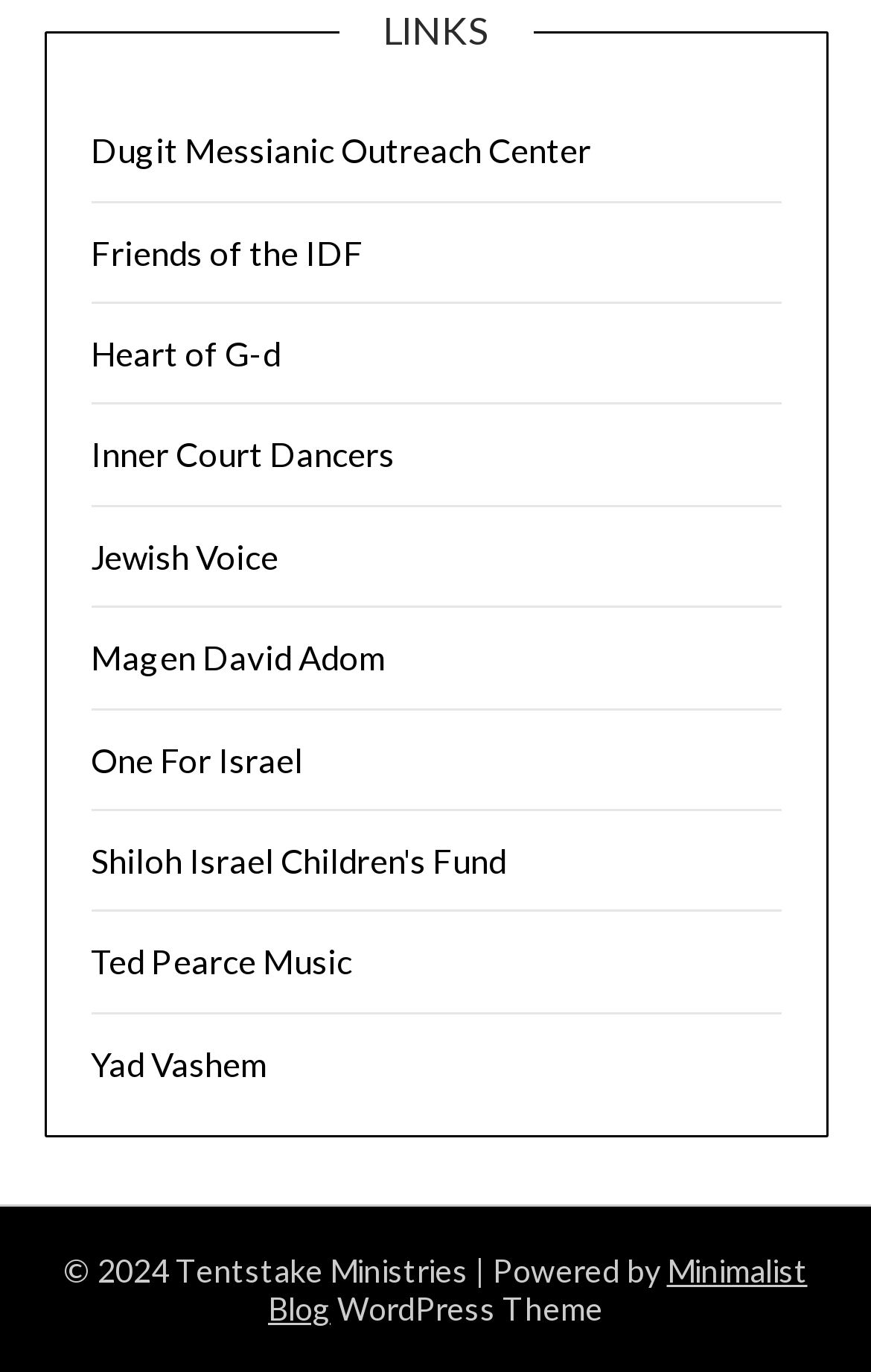What is the name of the organization at the bottom of the webpage?
Please answer the question with as much detail and depth as you can.

I looked at the StaticText element at the bottom of the webpage, which says '© 2024 Tentstake Ministries', and extracted the name of the organization.